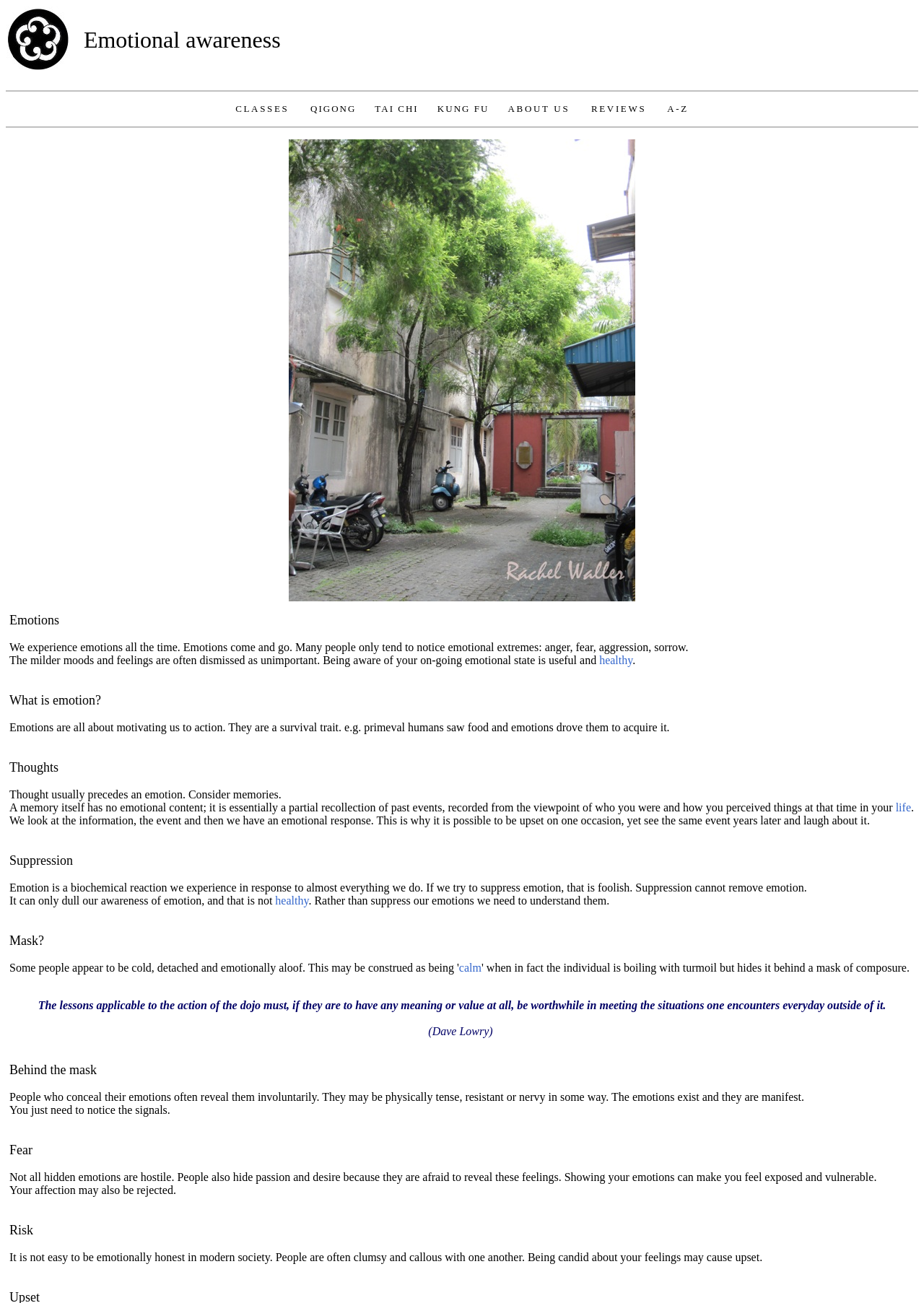Locate the bounding box coordinates of the UI element described by: "classes". The bounding box coordinates should consist of four float numbers between 0 and 1, i.e., [left, top, right, bottom].

[0.255, 0.079, 0.313, 0.088]